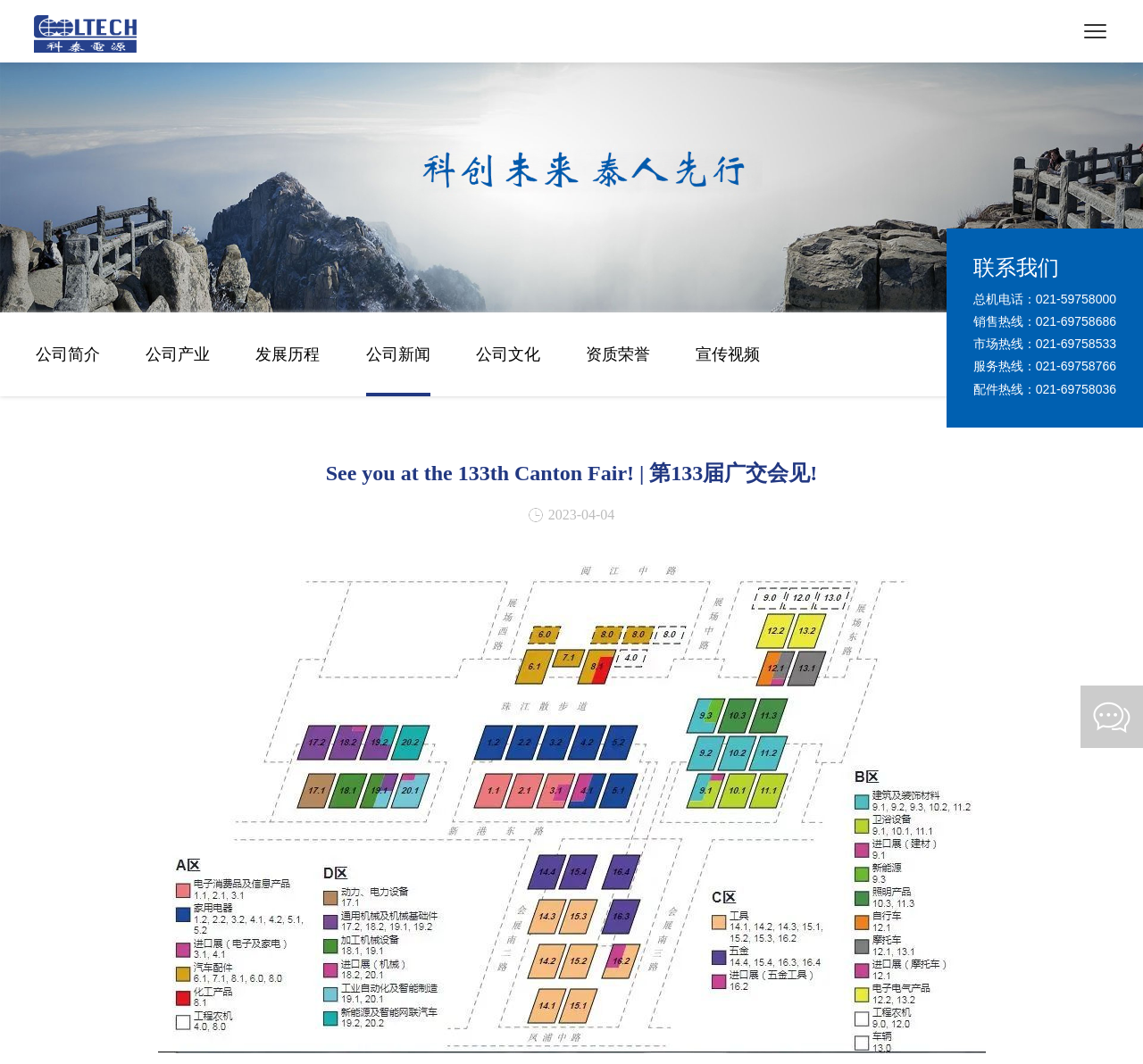How many links are there in the navigation menu?
We need a detailed and meticulous answer to the question.

I counted the number of link elements in the navigation menu, which are '公司简介', '公司产业', '发展历程', '公司新闻', '公司文化', and '资质荣誉'.